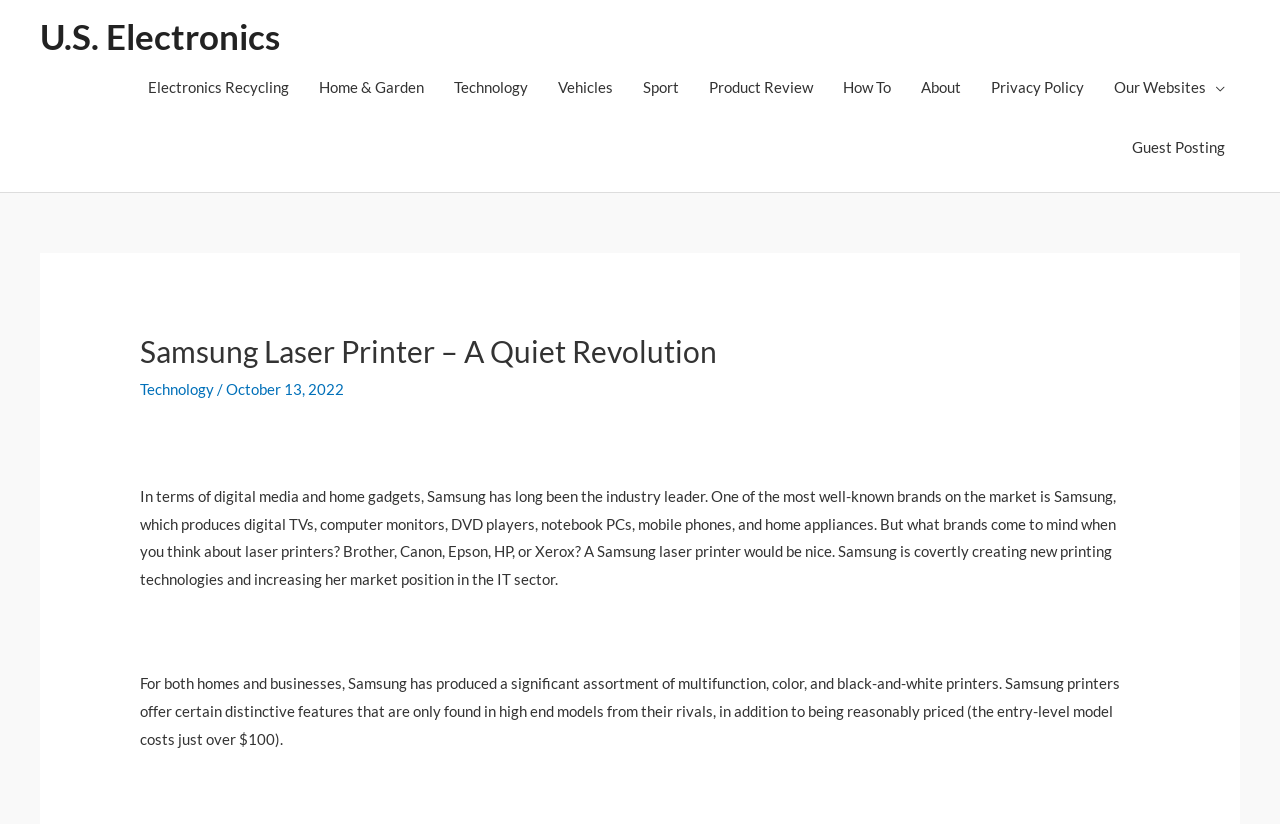Can you determine the bounding box coordinates of the area that needs to be clicked to fulfill the following instruction: "Read about Samsung Laser Printer"?

[0.109, 0.404, 0.891, 0.448]